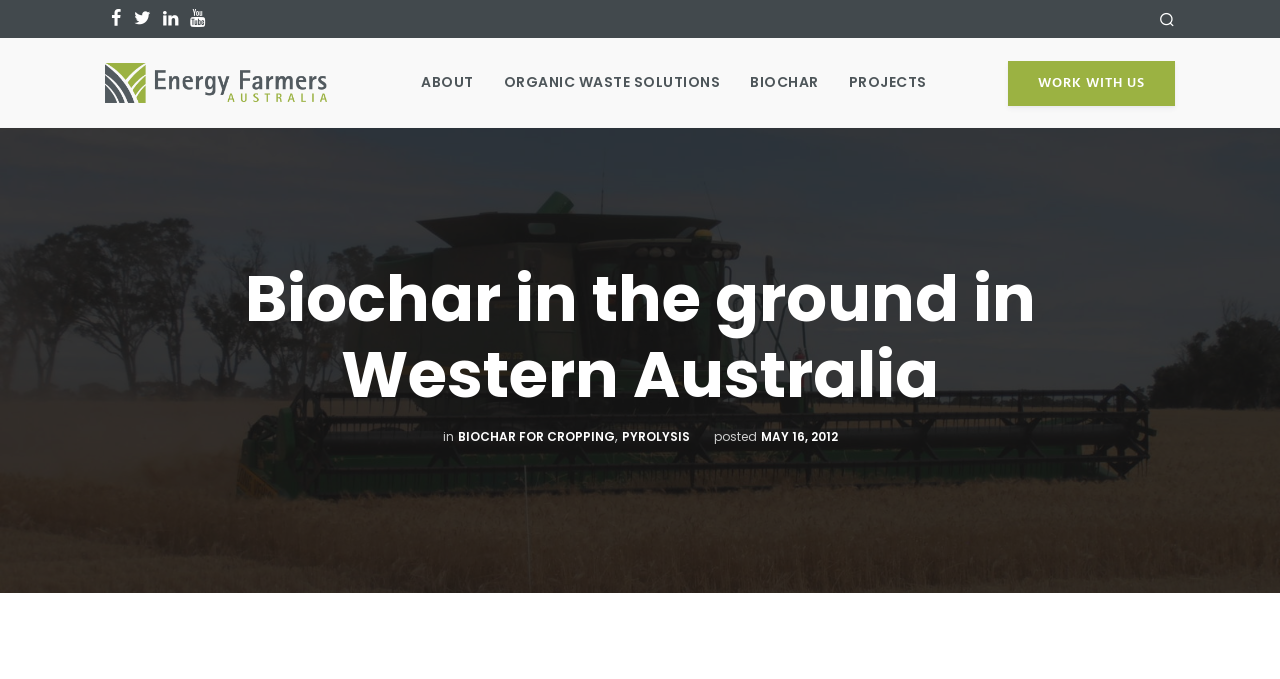Determine the bounding box coordinates of the target area to click to execute the following instruction: "Click the BIOCHAR FOR CROPPING link."

[0.357, 0.63, 0.48, 0.655]